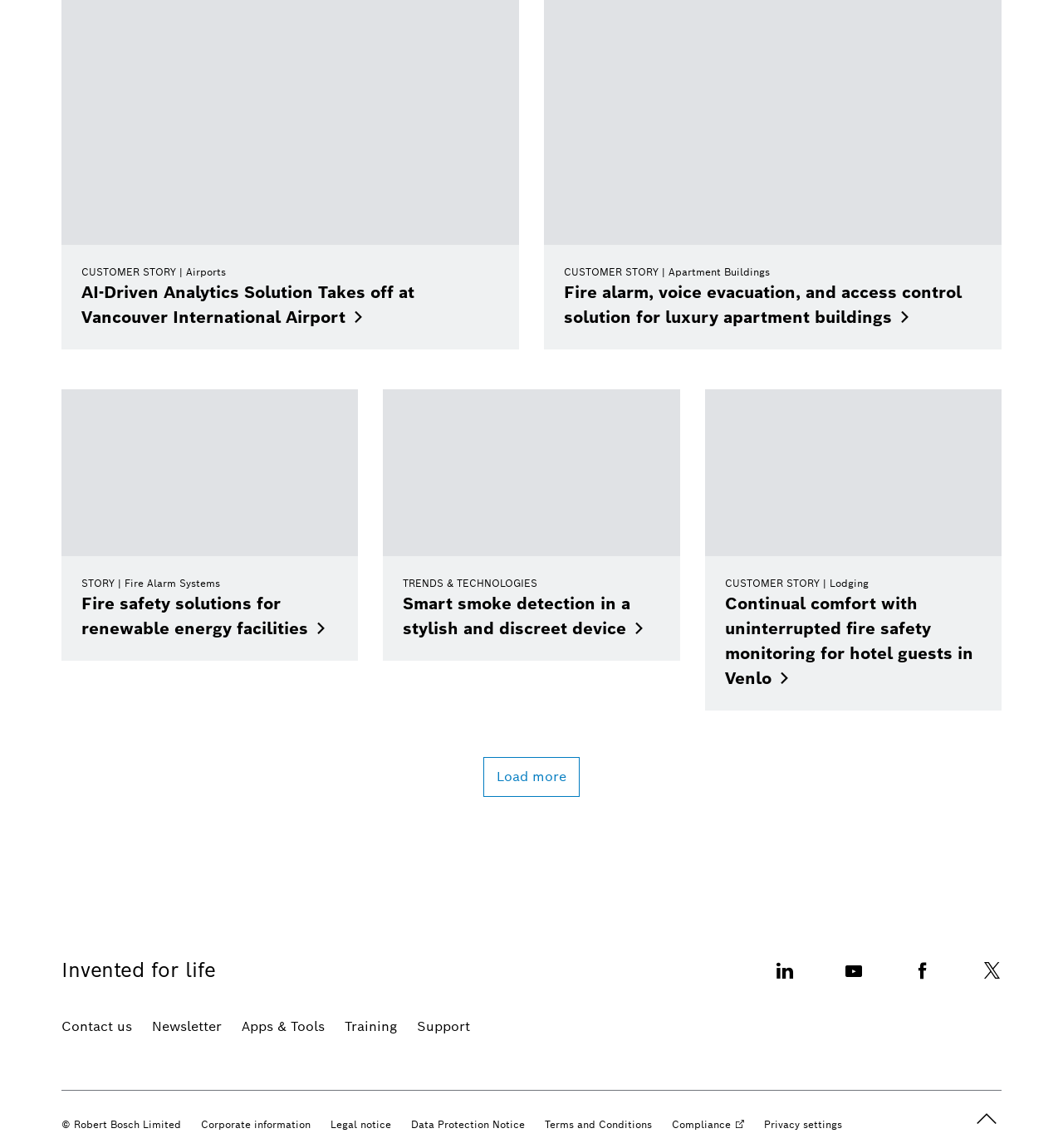Highlight the bounding box coordinates of the element you need to click to perform the following instruction: "Enter a comment in the comment box."

None